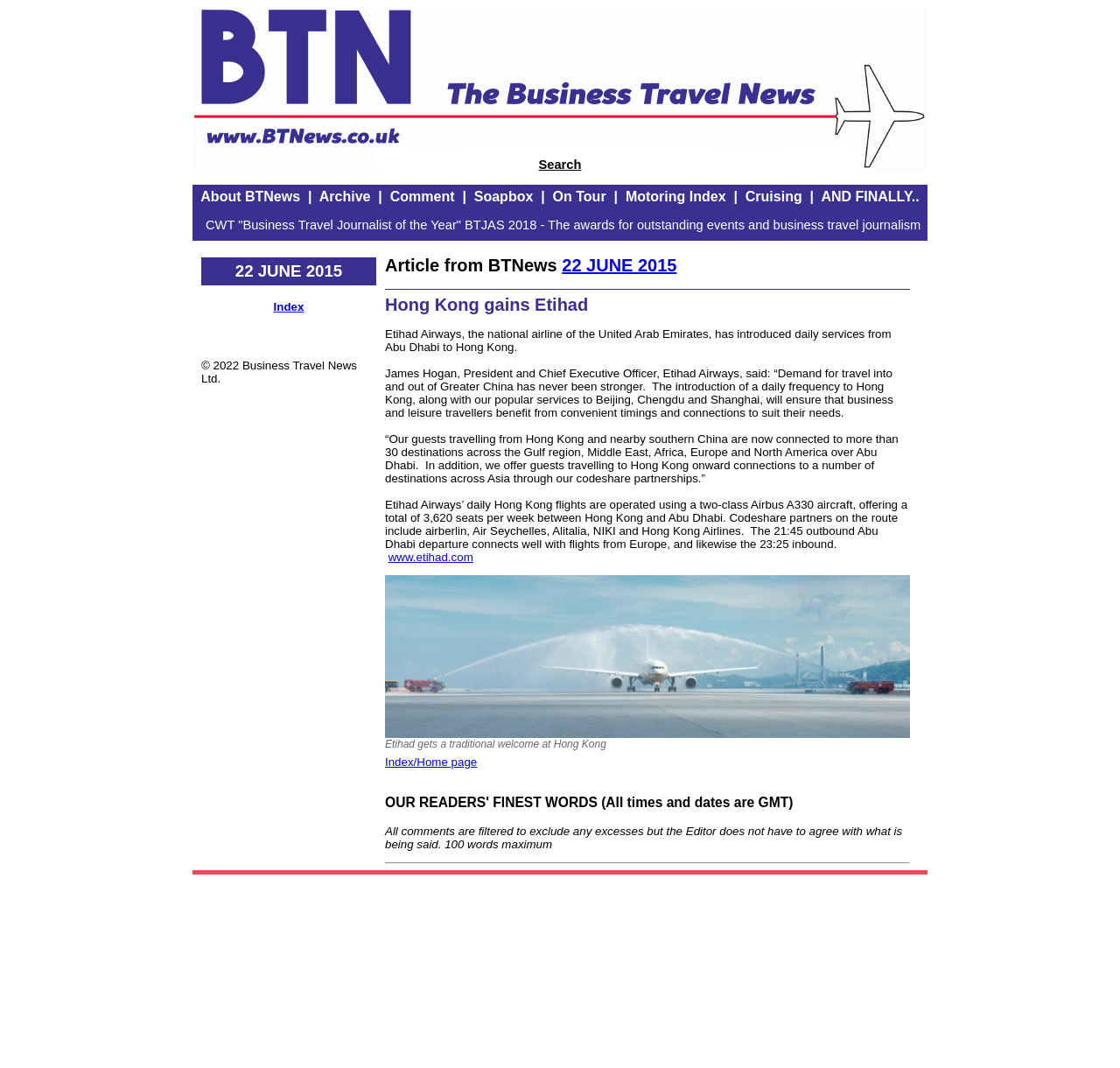What is the type of aircraft used by Etihad Airways for its Hong Kong flights? Examine the screenshot and reply using just one word or a brief phrase.

Airbus A330